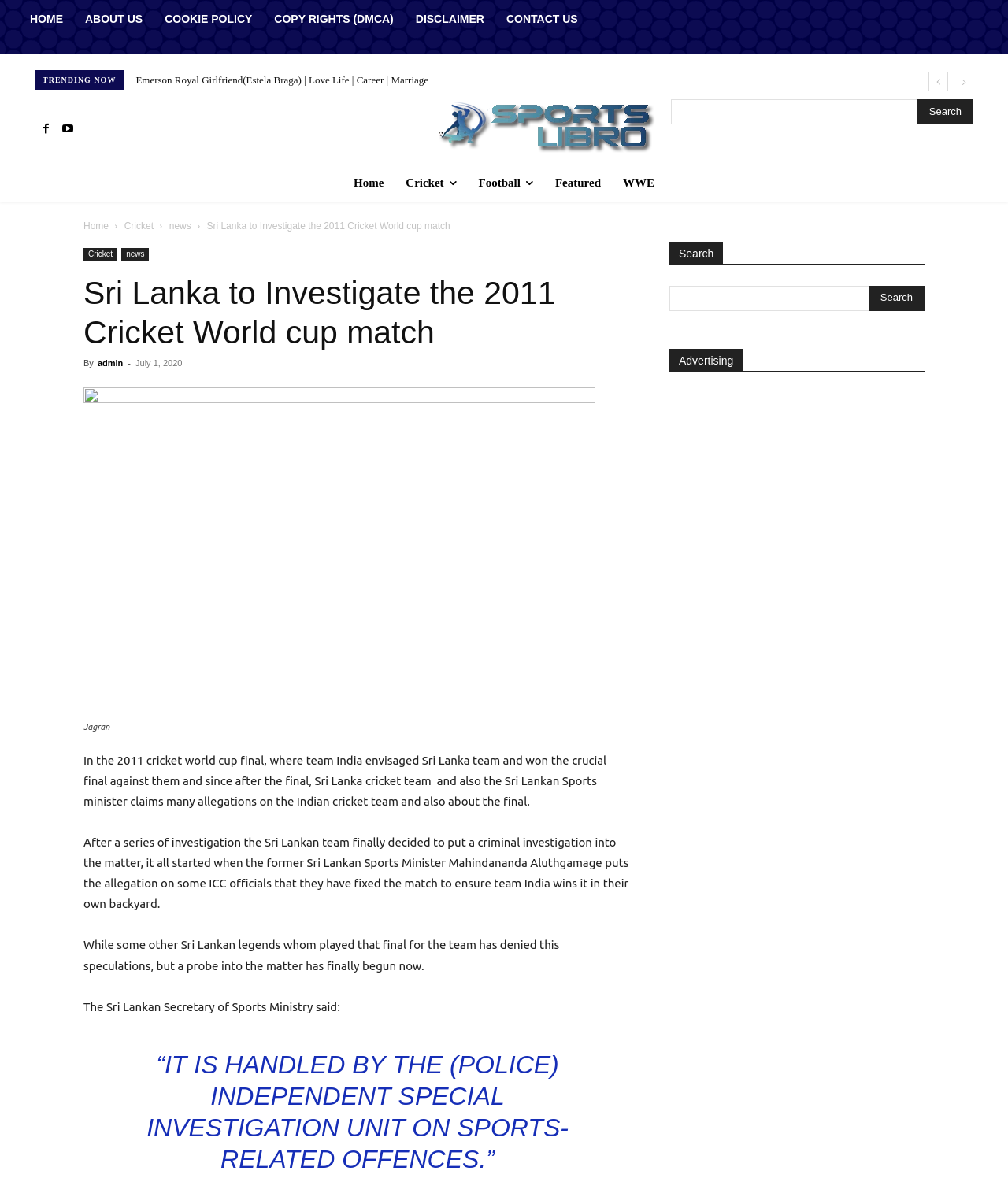Please determine the headline of the webpage and provide its content.

Sri Lanka to Investigate the 2011 Cricket World cup match